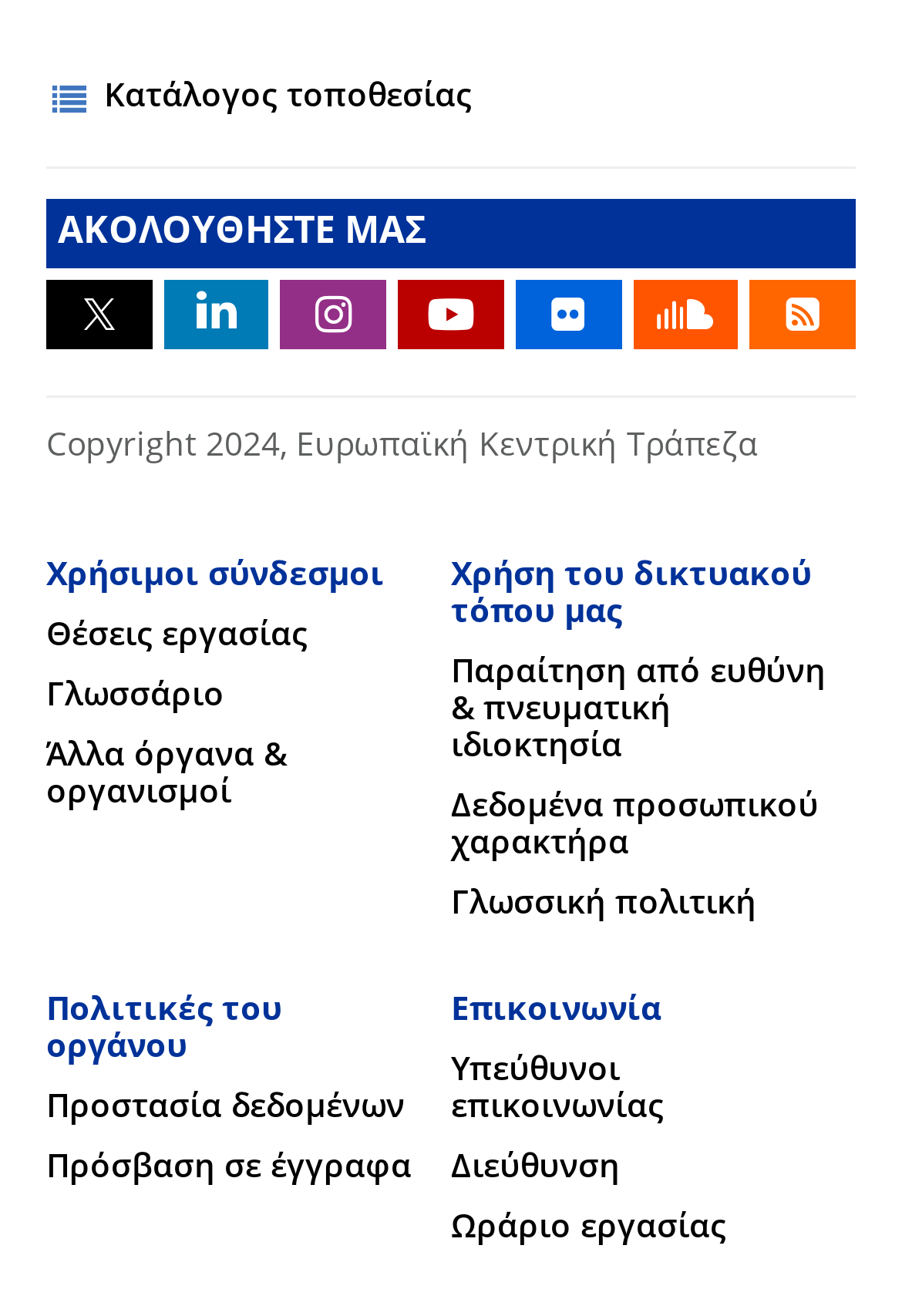Could you provide the bounding box coordinates for the portion of the screen to click to complete this instruction: "Click on Κατάλογος τοποθεσίας"?

[0.115, 0.048, 0.523, 0.105]